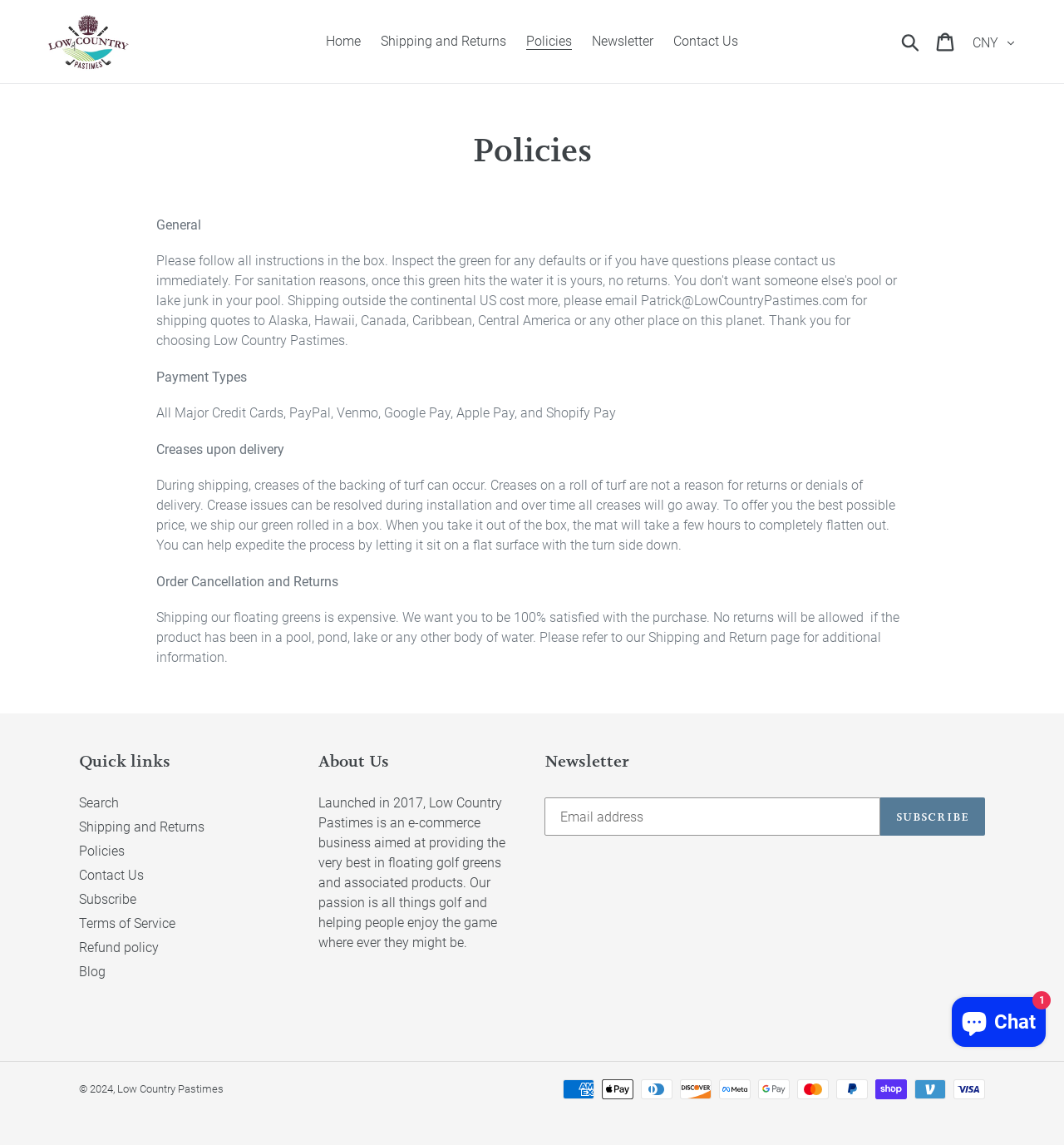What happens to creases on a roll of turf during installation?
Please craft a detailed and exhaustive response to the question.

I found the answer by reading the 'Creases upon delivery' section, which explains that creases on a roll of turf are not a reason for returns or denials of delivery and that they can be resolved during installation and will go away over time.